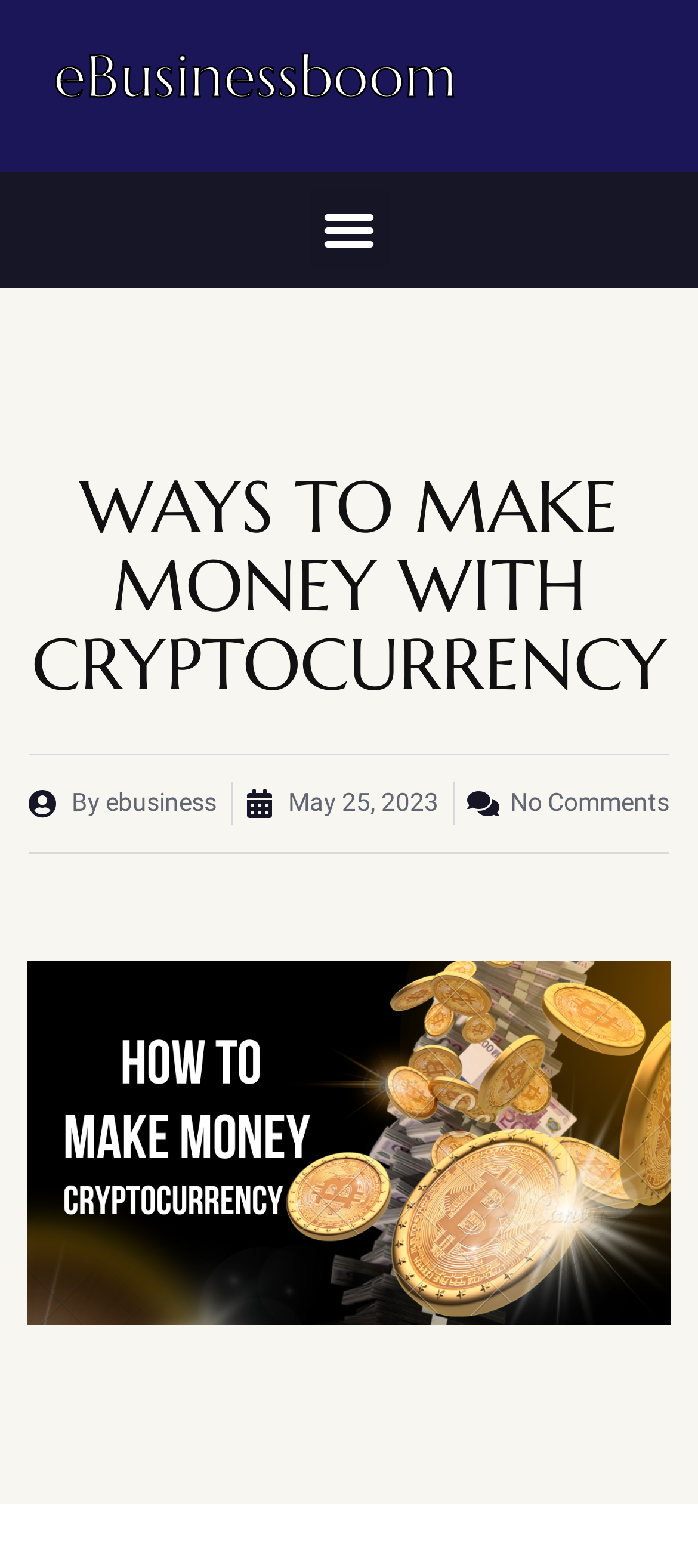Answer the following inquiry with a single word or phrase:
Who is the author of the article?

eBusiness